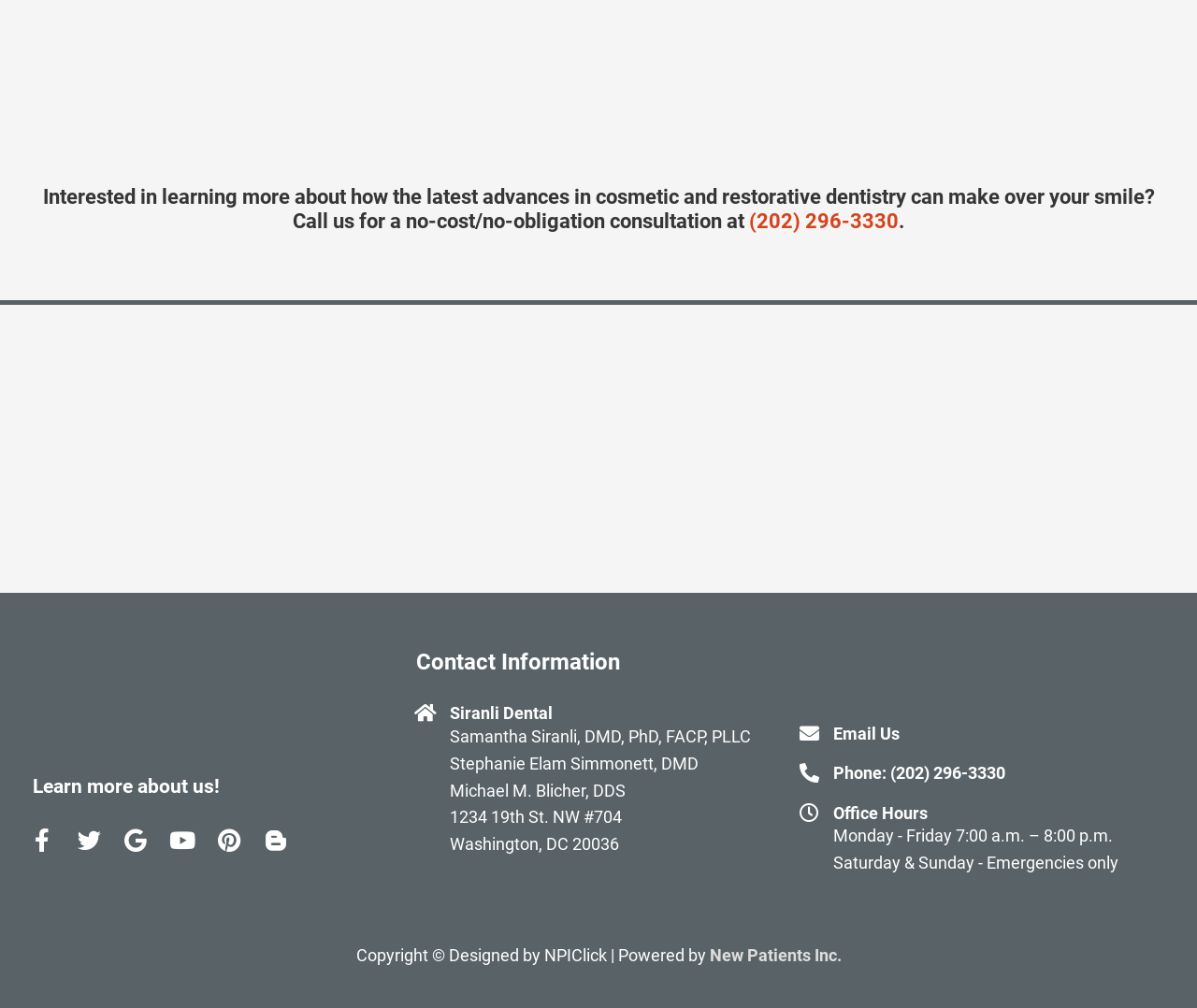What social media platforms does Siranli Dental have?
Based on the screenshot, give a detailed explanation to answer the question.

The social media platforms can be found at the bottom of the page, where there are links to Facebook, Twitter, Google, Youtube, Pinterest, and Blogger, represented by their respective icons.